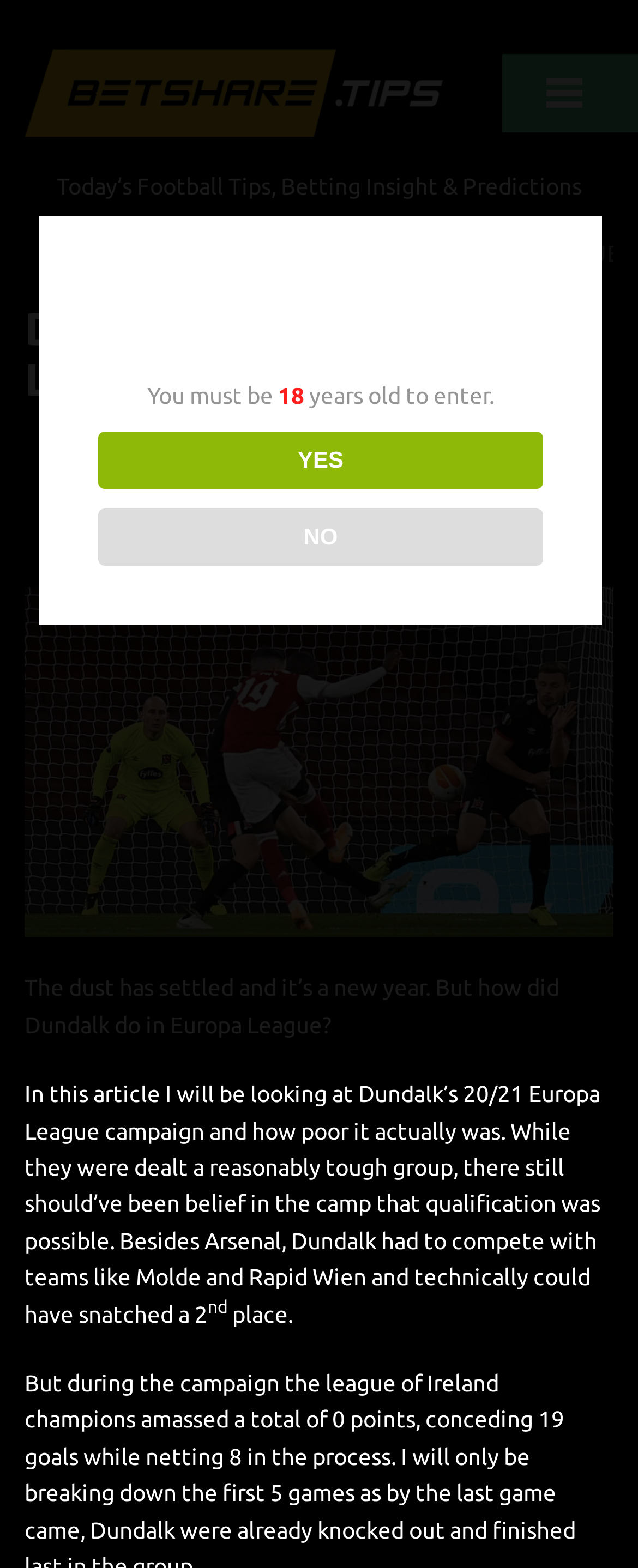Identify the bounding box coordinates of the region that needs to be clicked to carry out this instruction: "Go to the Editors Corner". Provide these coordinates as four float numbers ranging from 0 to 1, i.e., [left, top, right, bottom].

[0.197, 0.154, 0.431, 0.17]